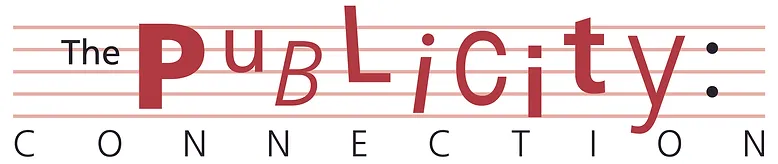Provide a comprehensive description of the image.

The image features the logo of "The Publicity Connection," showcasing a creative and artistic design. The word "Publicity" is prominently displayed, with stylized typography that emphasizes the letters in a playful manner. The contrasting capital letters alongside some lowercase letters create visual interest, making the text dynamic. Beneath the distinctive logo, the word "CONNECTION" is presented in a more straightforward font, anchoring the design with a touch of professionalism. The logo is visually set against a background with musical staff lines, suggesting a focus on music and entertainment promotions. This design reflects the organization's aim to be a go-to resource for artists looking to promote their work, highlighting their connection to the music industry and tour promotions.